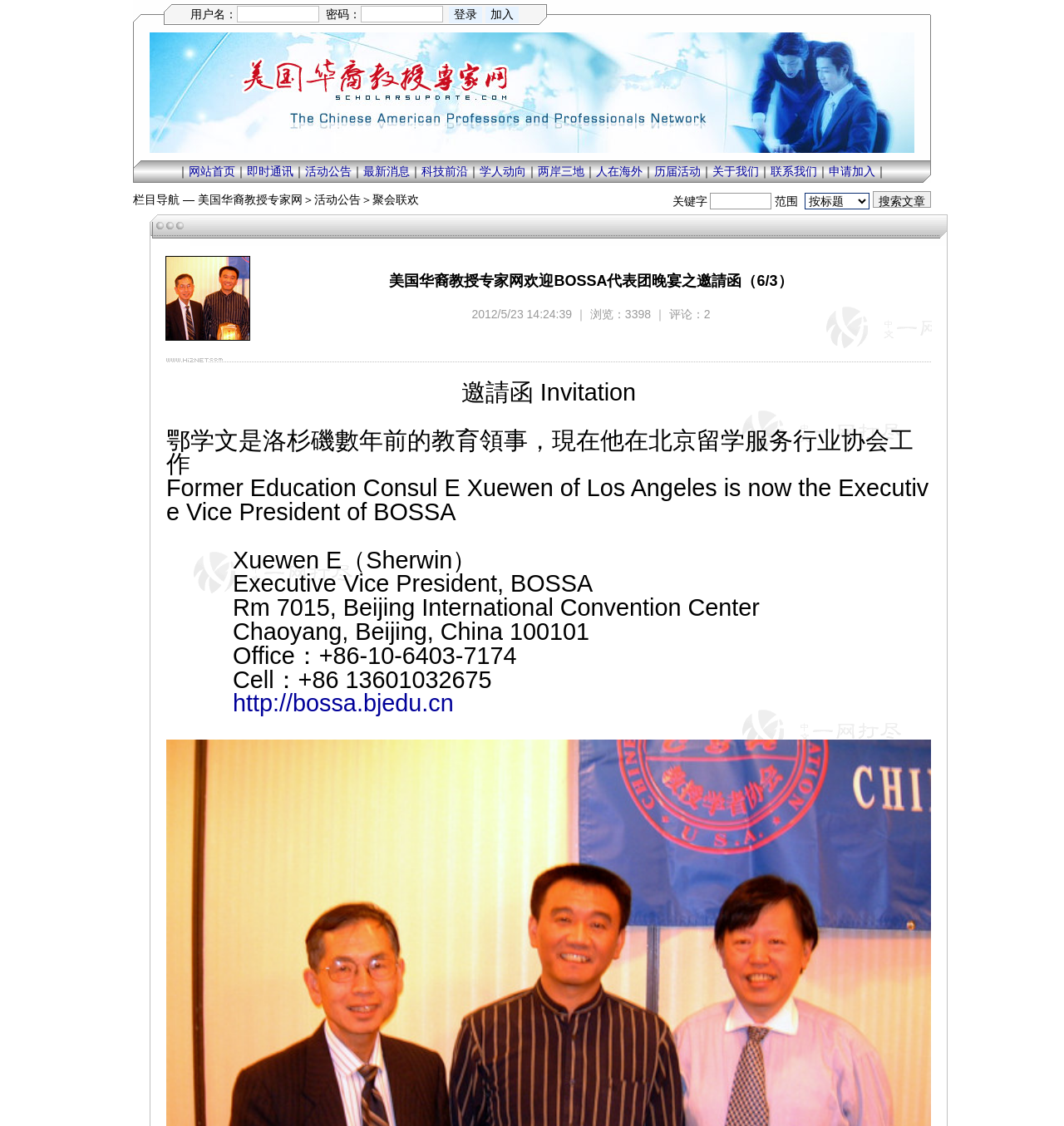How many links are in the navigation menu?
Look at the image and answer with only one word or phrase.

13